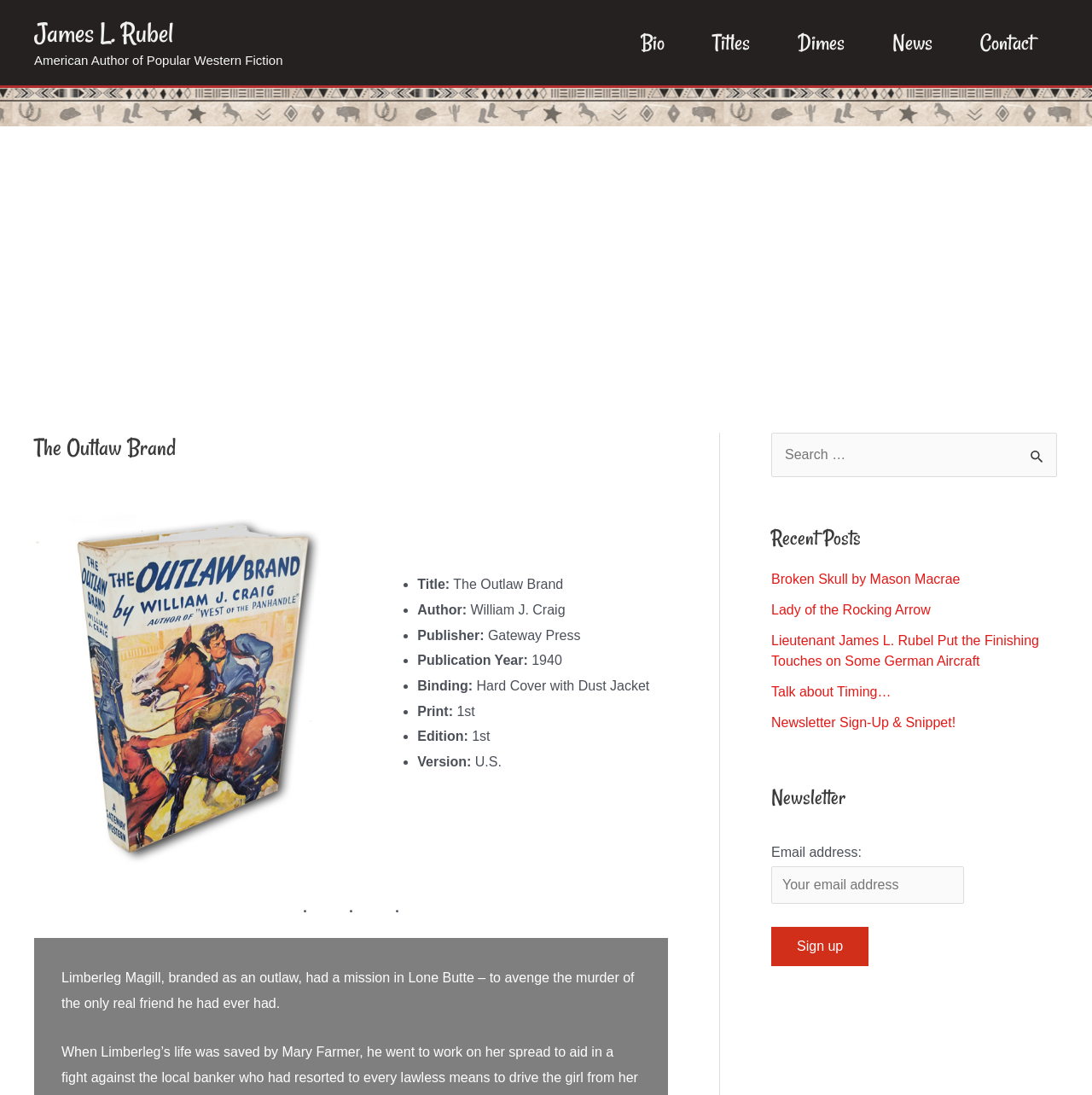Respond with a single word or phrase:
What is the author of the book 'The Outlaw Brand'?

William J. Craig